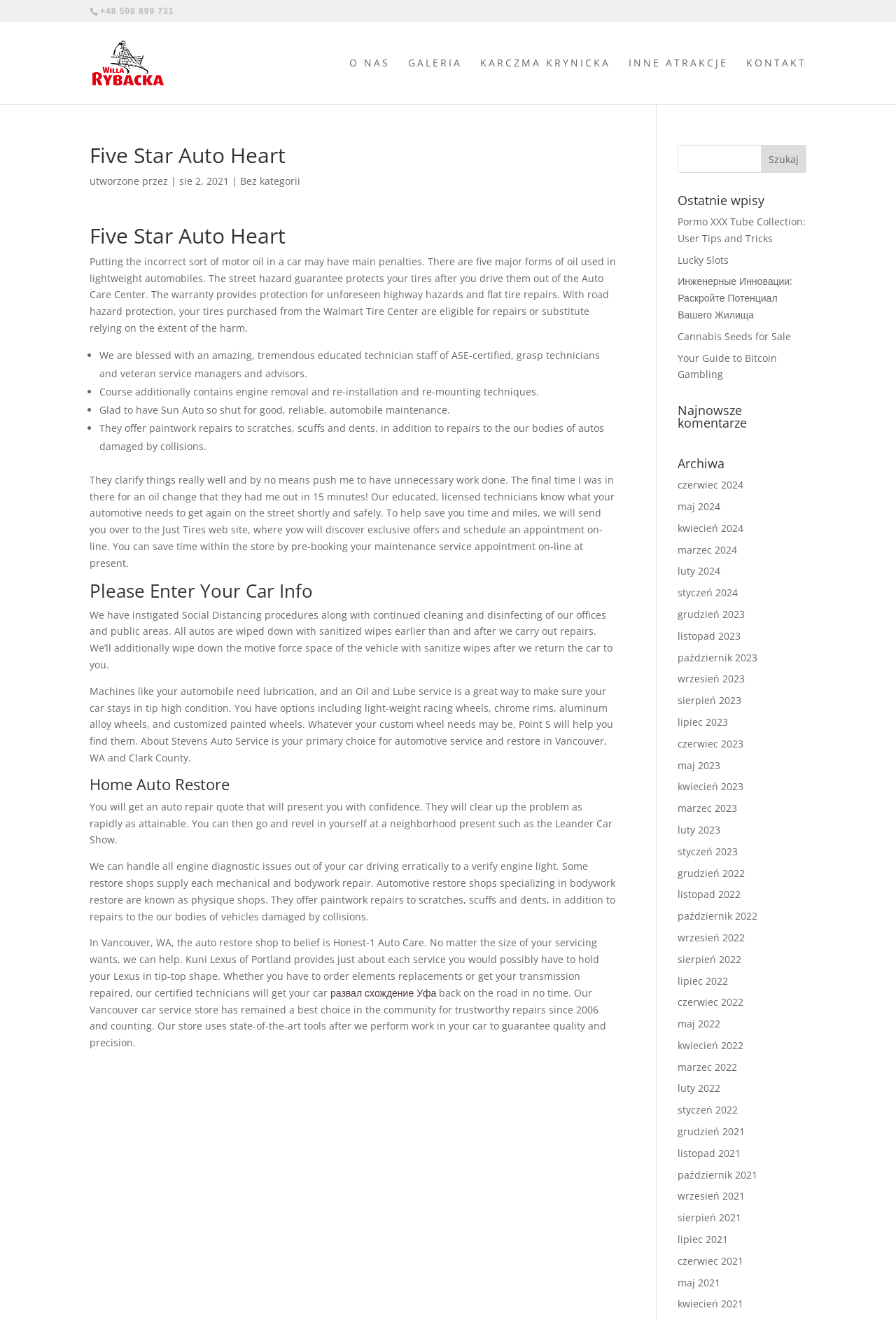Answer the following query concisely with a single word or phrase:
How many links are there in the main menu?

5